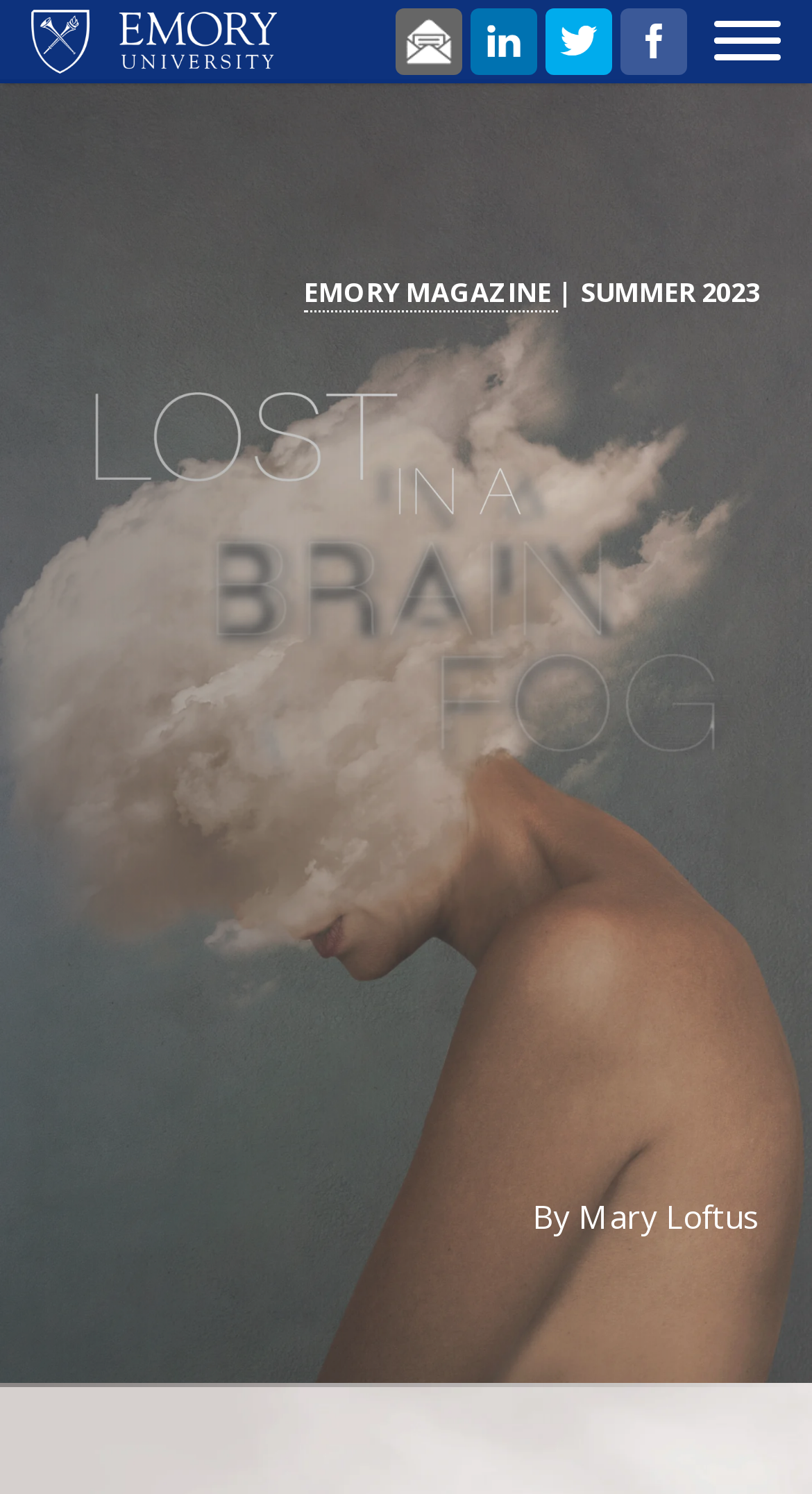Find the bounding box coordinates corresponding to the UI element with the description: "LinkedIn". The coordinates should be formatted as [left, top, right, bottom], with values as floats between 0 and 1.

[0.579, 0.006, 0.662, 0.05]